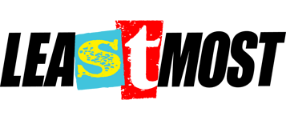Create a detailed narrative that captures the essence of the image.

The image features the logo of "The Least Most," a record review platform or publication. The design includes the words "Least" and "Most" prominently displayed, using a combination of bold typography and colorful elements. The "Least" is highlighted in vibrant blue with a playful texture, while the "Most" is set in a strong, black font. The logo's dynamic contrast and composition suggest an emphasis on exciting music reviews and a lively engagement with the music community. This logo likely represents the ethos of the publication, aiming to provide diverse and insightful commentary on musical works, particularly focusing on independent and notable records.